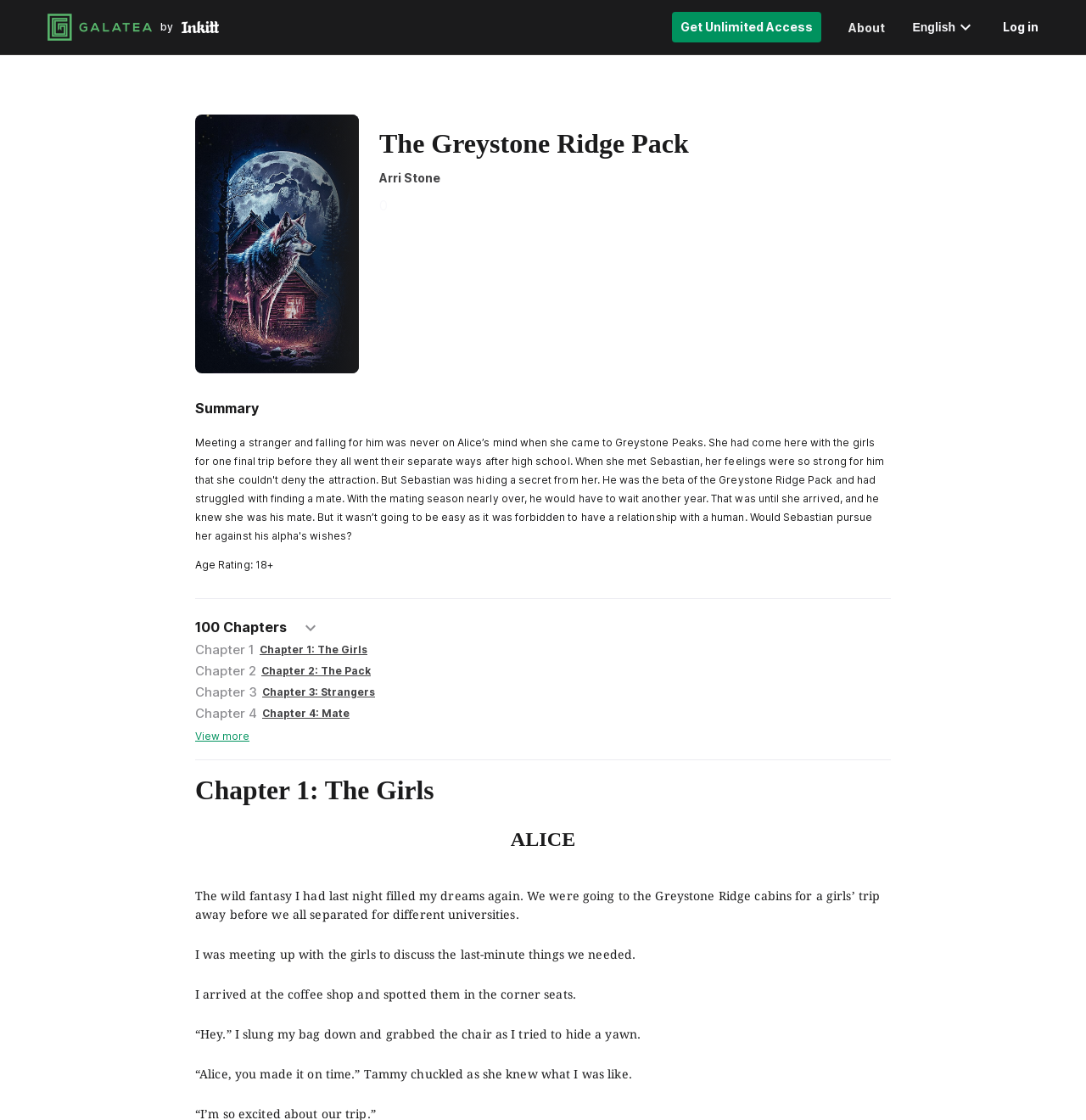How many chapters are there in the book?
Provide a detailed answer to the question, using the image to inform your response.

I found the answer by looking at the heading element with the text '100 Chapters' which indicates the number of chapters in the book.